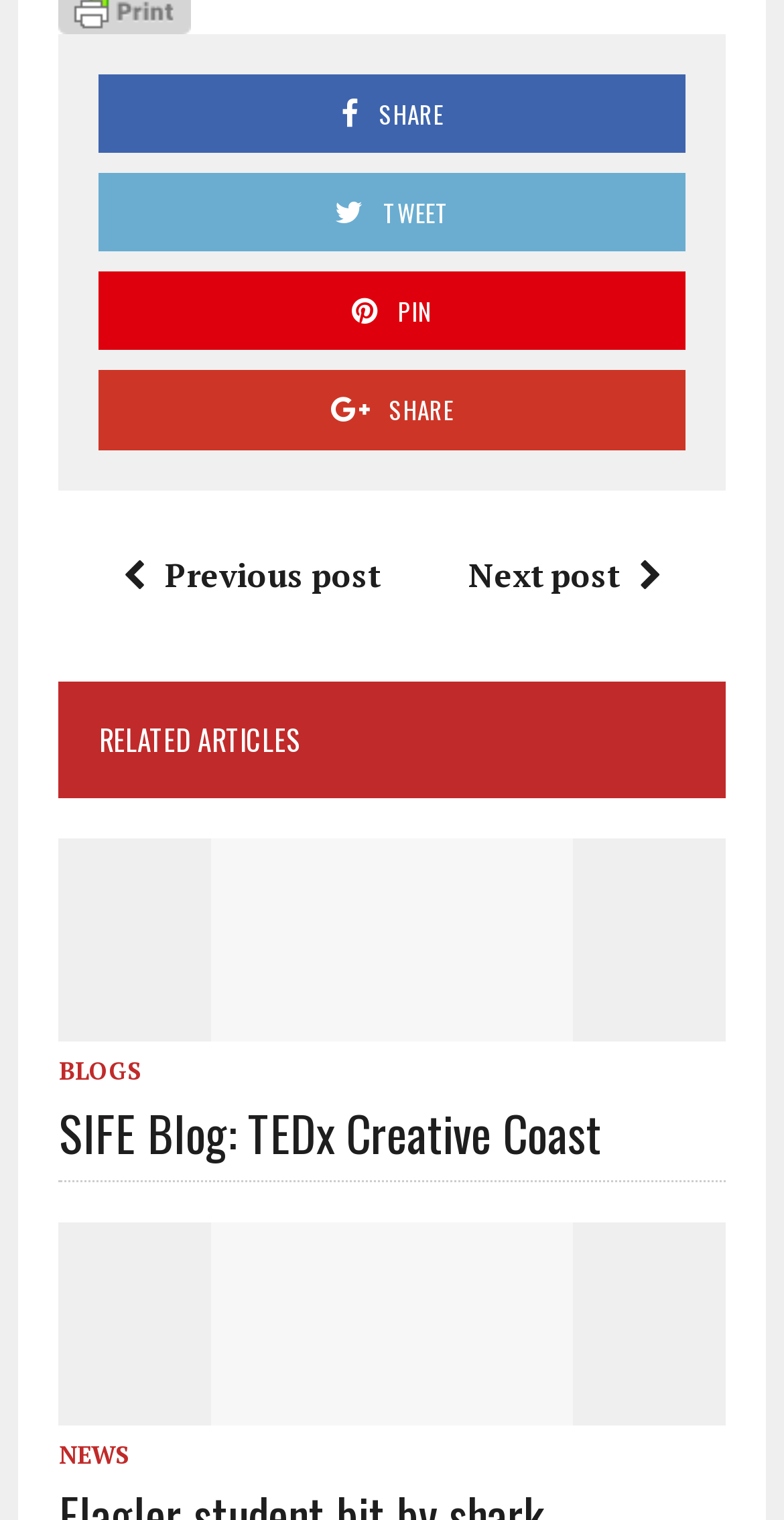Locate the bounding box coordinates of the clickable region to complete the following instruction: "Share on social media."

[0.126, 0.049, 0.874, 0.101]